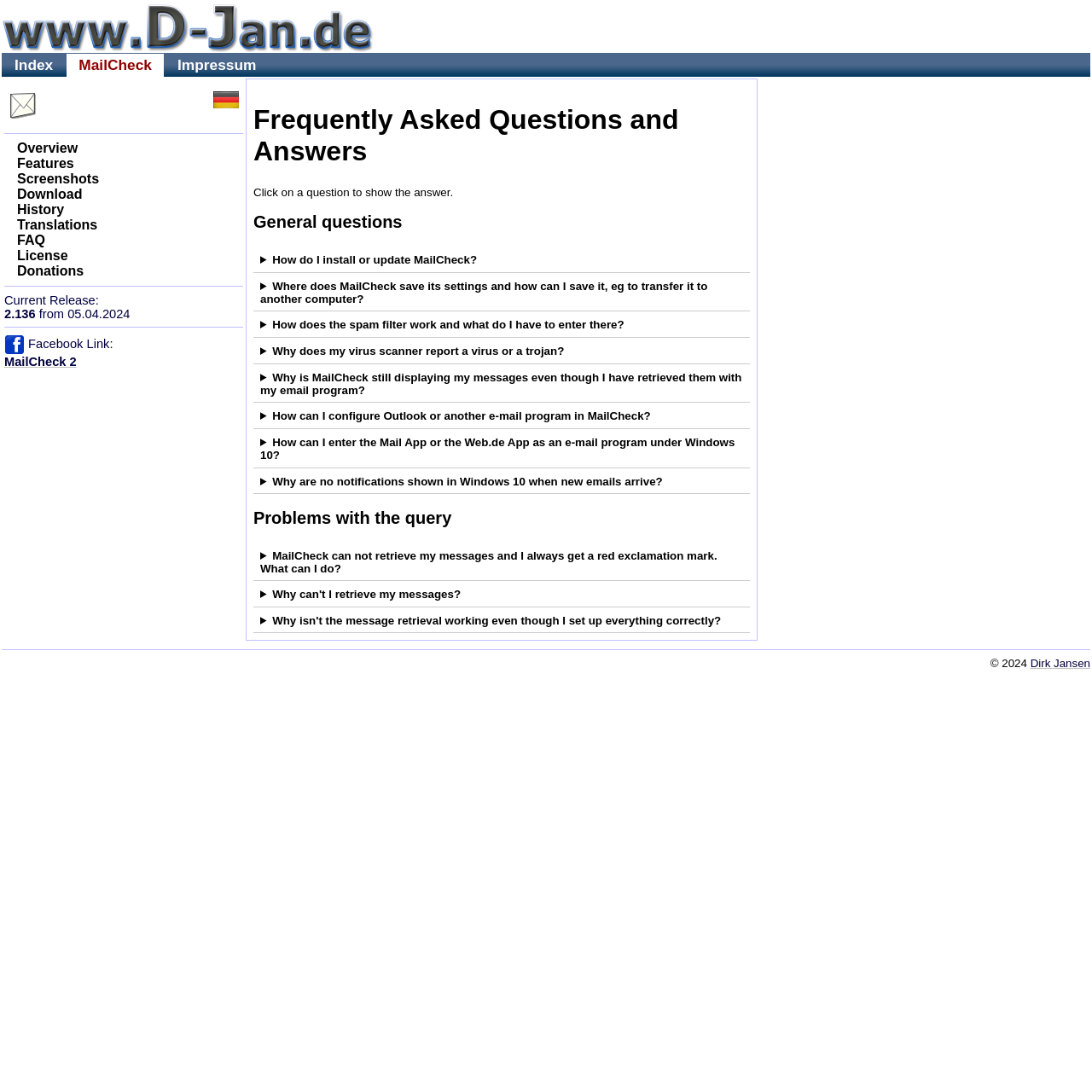What is the current release of MailCheck? From the image, respond with a single word or brief phrase.

2.136